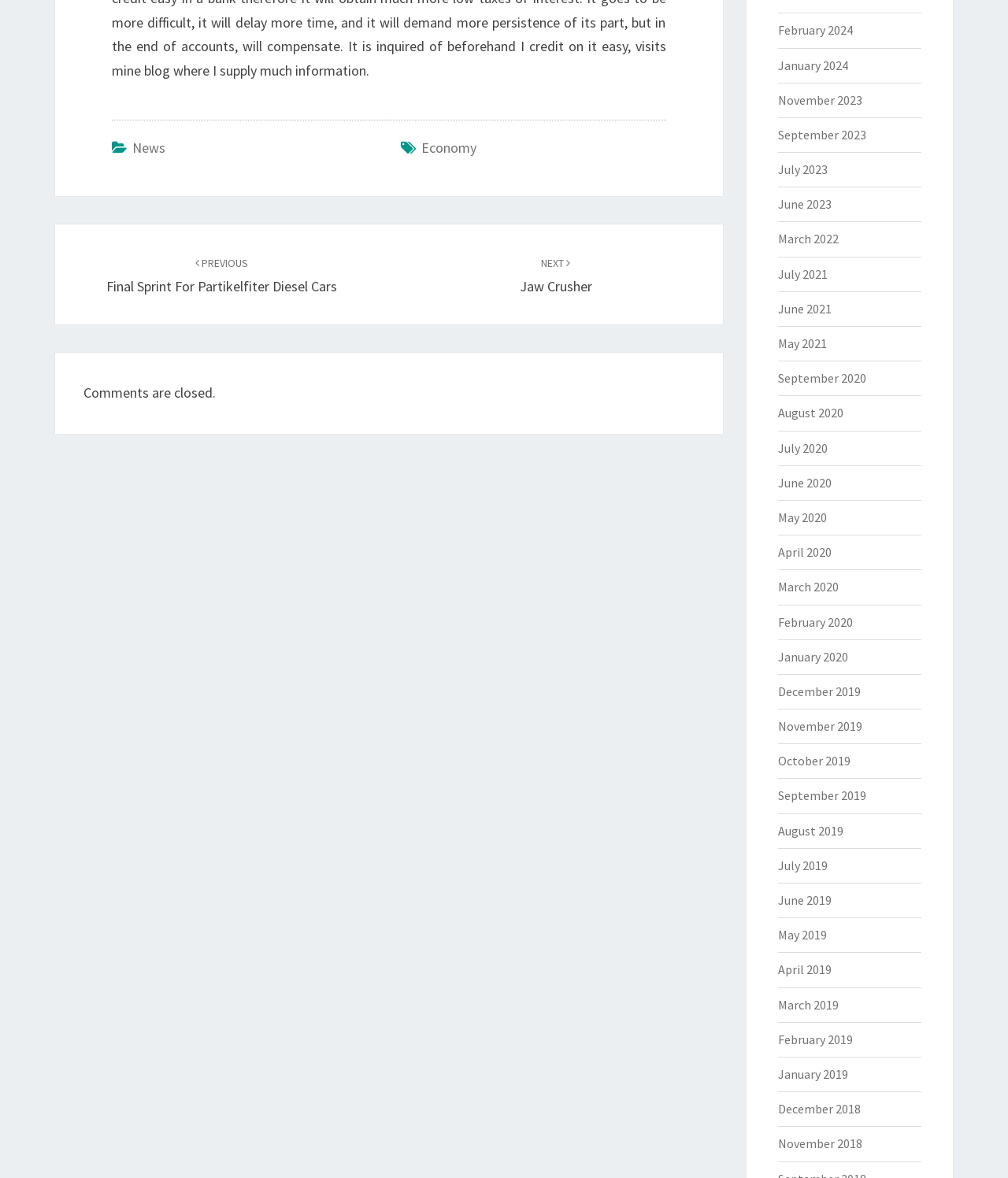How many months are available in the archive?
By examining the image, provide a one-word or phrase answer.

24